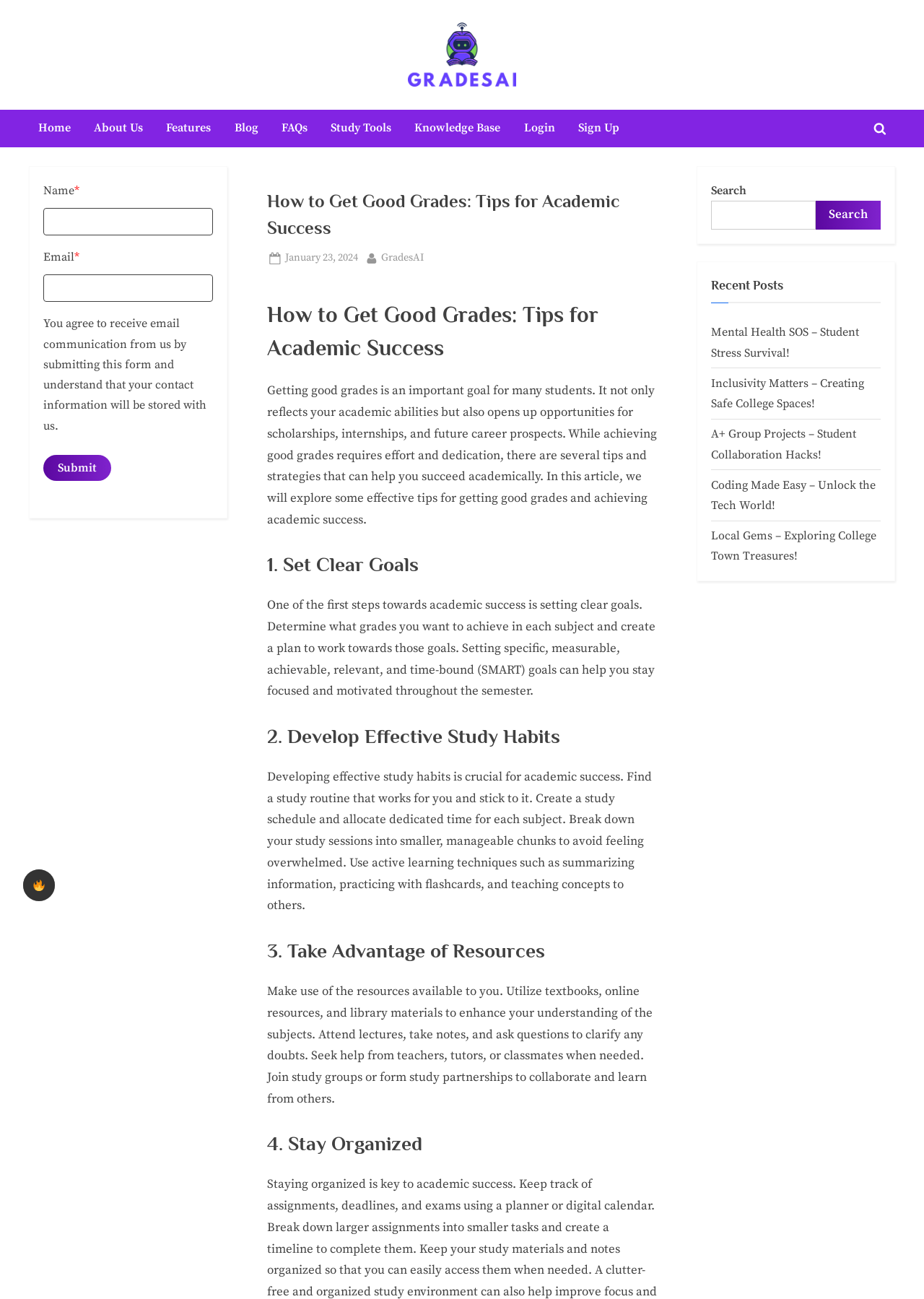Examine the screenshot and answer the question in as much detail as possible: How many navigation links are in the primary menu?

I counted the number of link elements within the navigation element with the text 'Primary Menu', which are 'Home', 'About Us', 'Features', 'Blog', 'FAQs', 'Study Tools', 'Knowledge Base', and 'Login', totaling 8 navigation links.